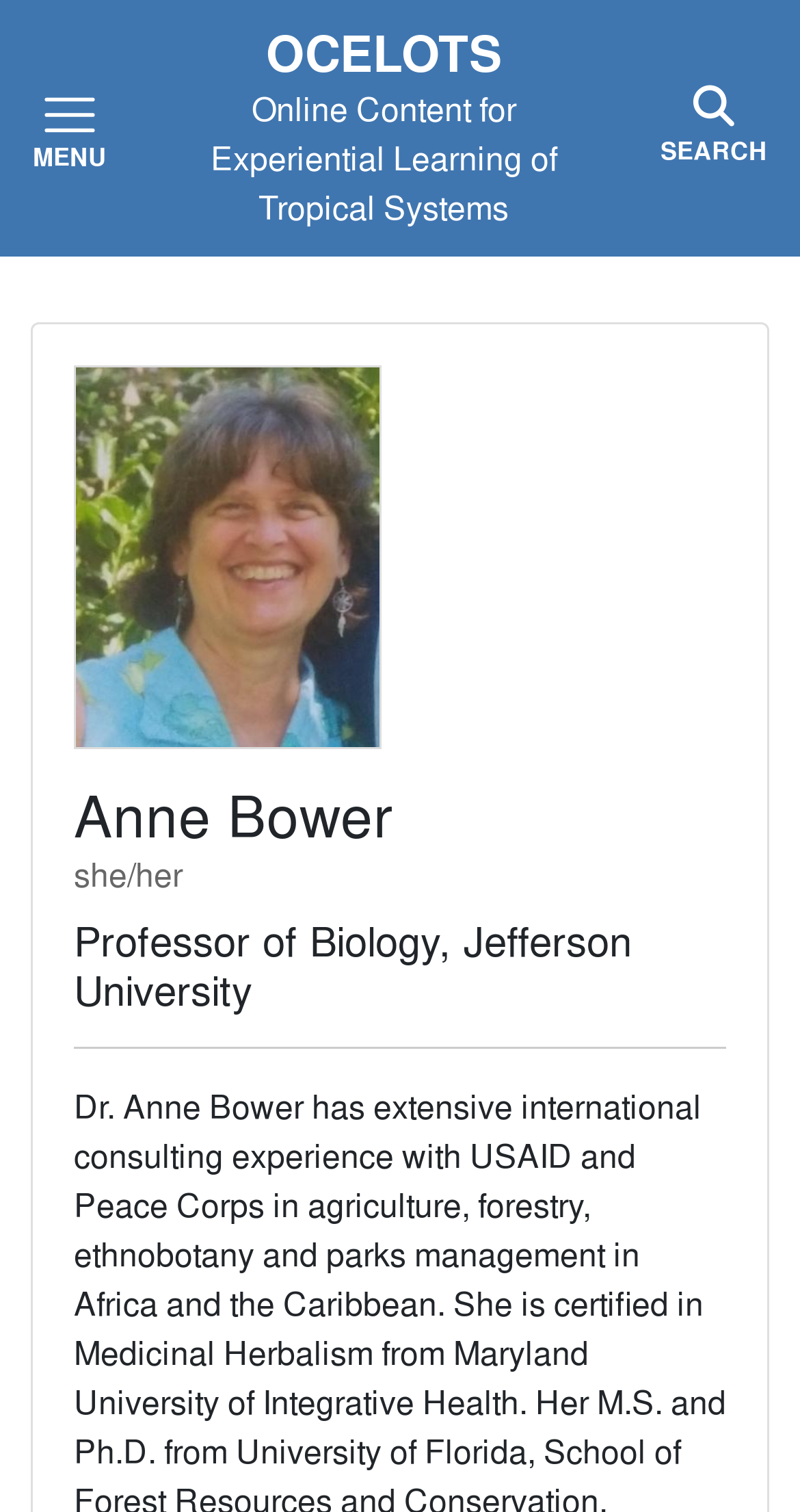Please specify the bounding box coordinates of the area that should be clicked to accomplish the following instruction: "Search". The coordinates should consist of four float numbers between 0 and 1, i.e., [left, top, right, bottom].

[0.041, 0.175, 0.856, 0.229]